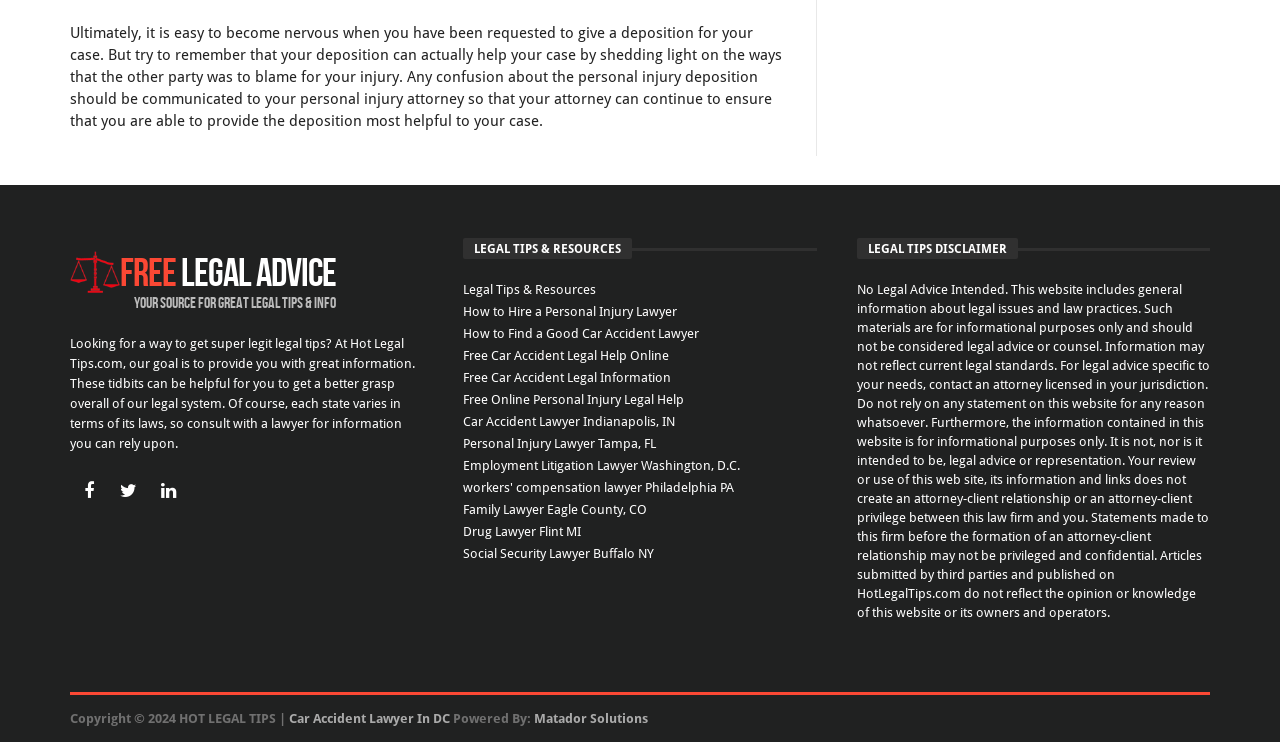Highlight the bounding box coordinates of the element that should be clicked to carry out the following instruction: "Book an appointment". The coordinates must be given as four float numbers ranging from 0 to 1, i.e., [left, top, right, bottom].

None